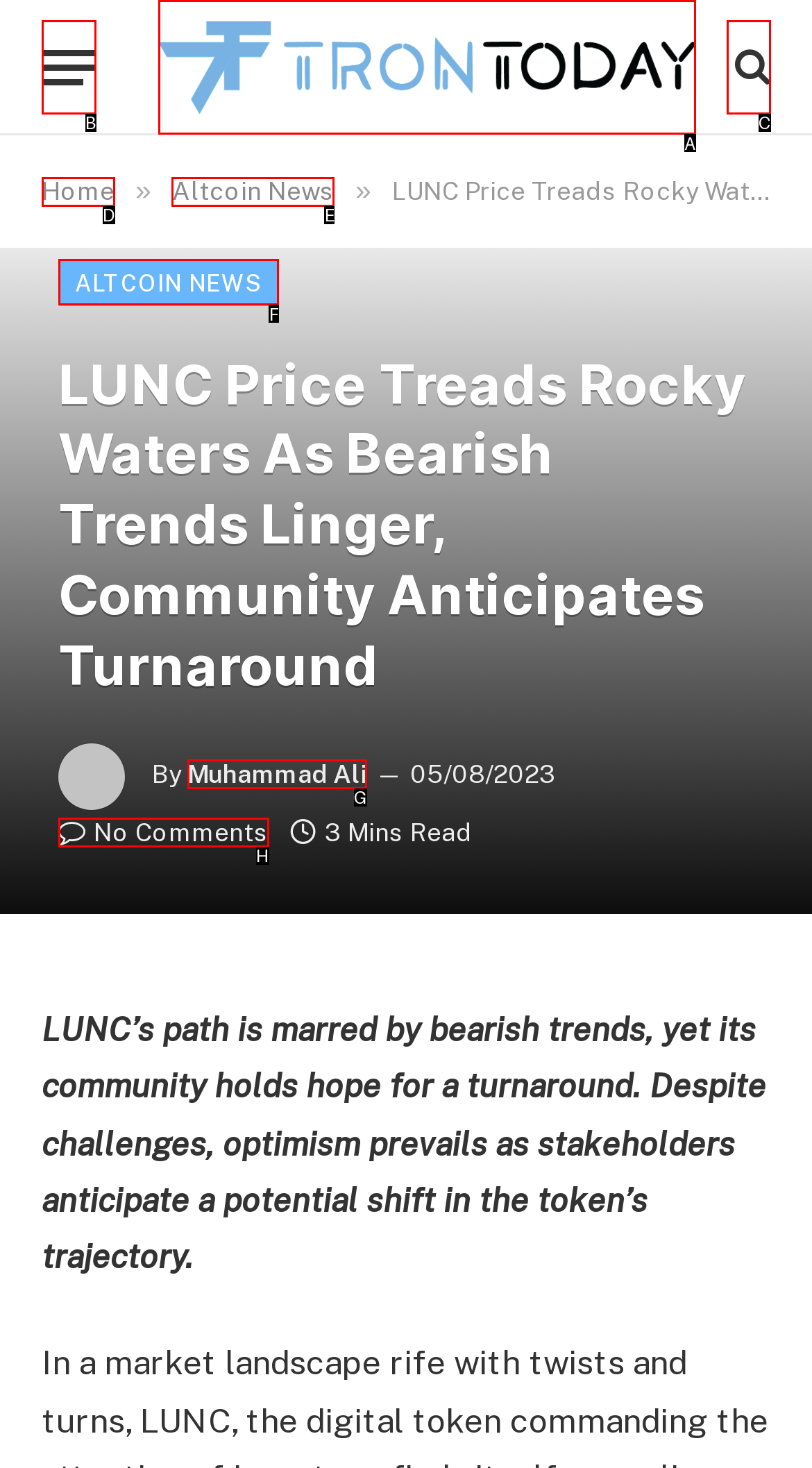Based on the choices marked in the screenshot, which letter represents the correct UI element to perform the task: Check the comments section?

H